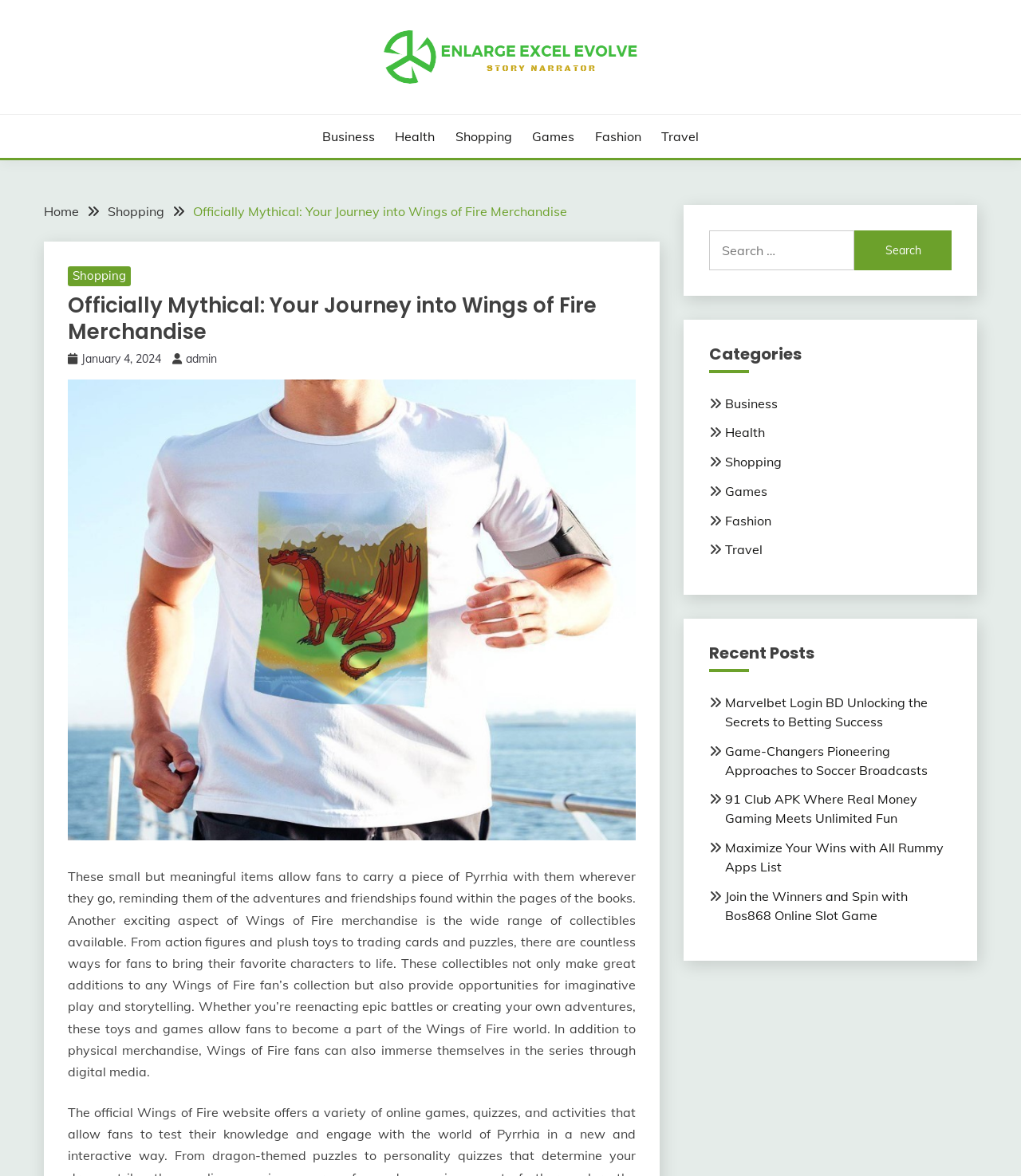Please find the main title text of this webpage.

Officially Mythical: Your Journey into Wings of Fire Merchandise